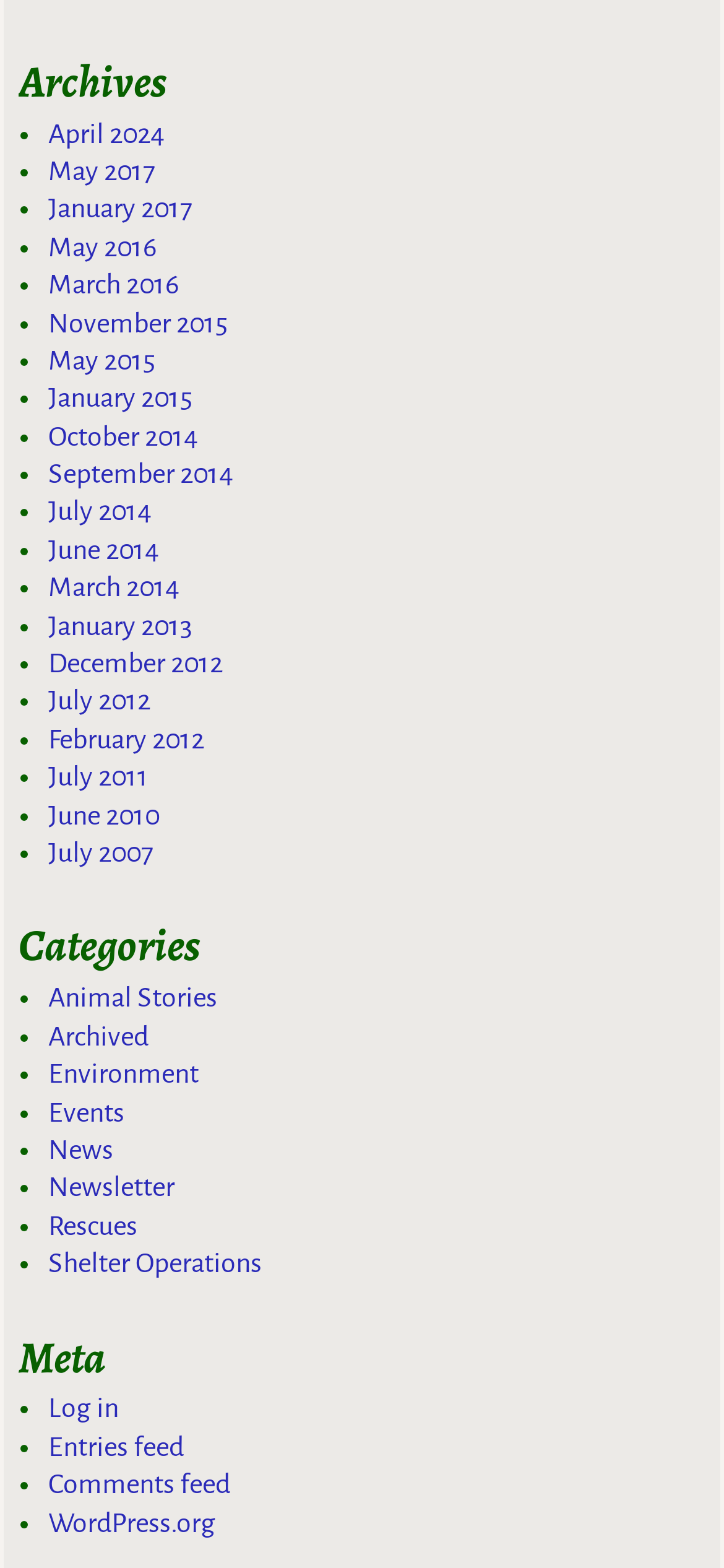Specify the bounding box coordinates of the element's area that should be clicked to execute the given instruction: "View archives". The coordinates should be four float numbers between 0 and 1, i.e., [left, top, right, bottom].

[0.025, 0.034, 0.975, 0.07]